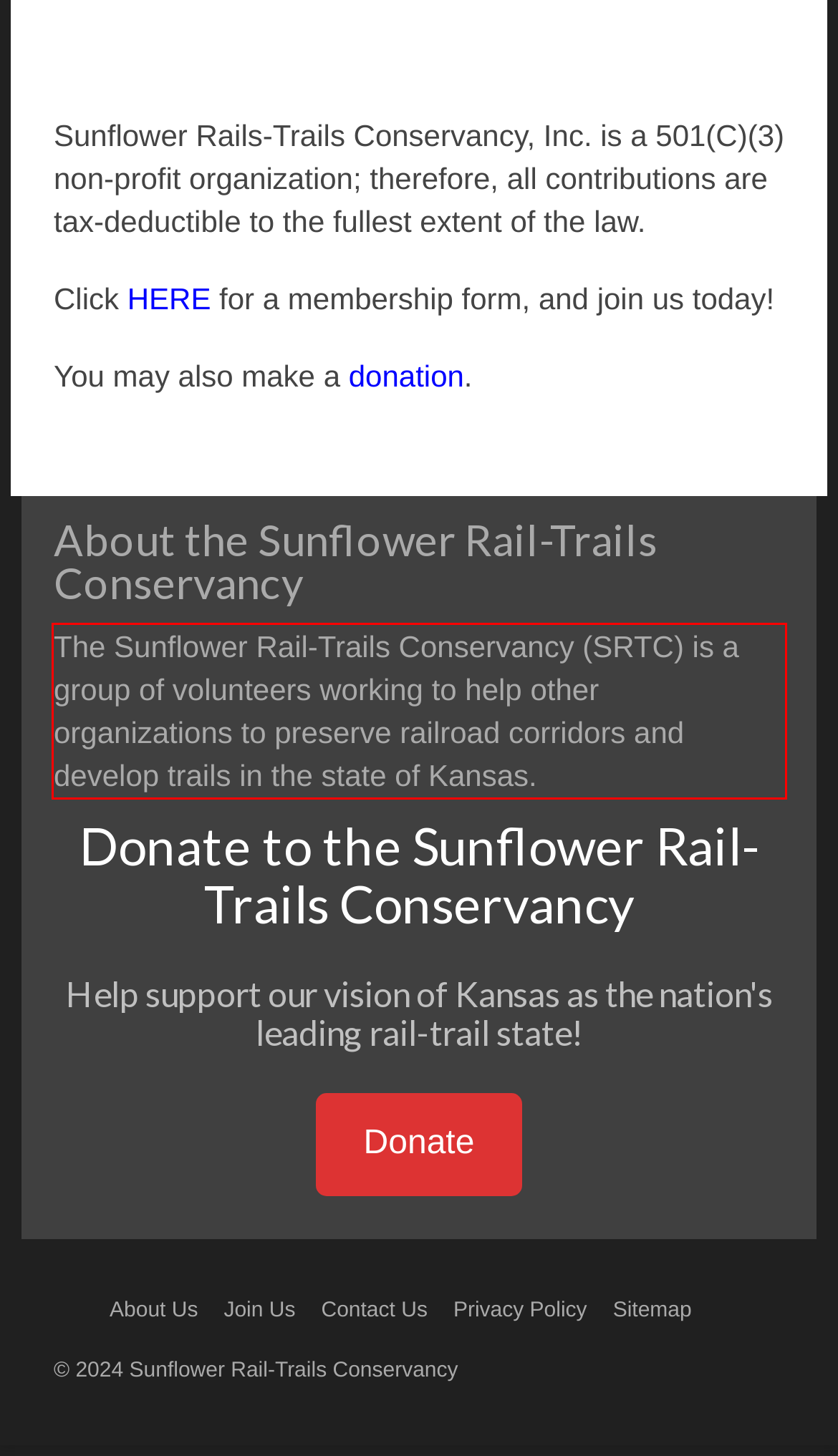Identify and extract the text within the red rectangle in the screenshot of the webpage.

The Sunflower Rail-Trails Conservancy (SRTC) is a group of volunteers working to help other organizations to preserve railroad corridors and develop trails in the state of Kansas.